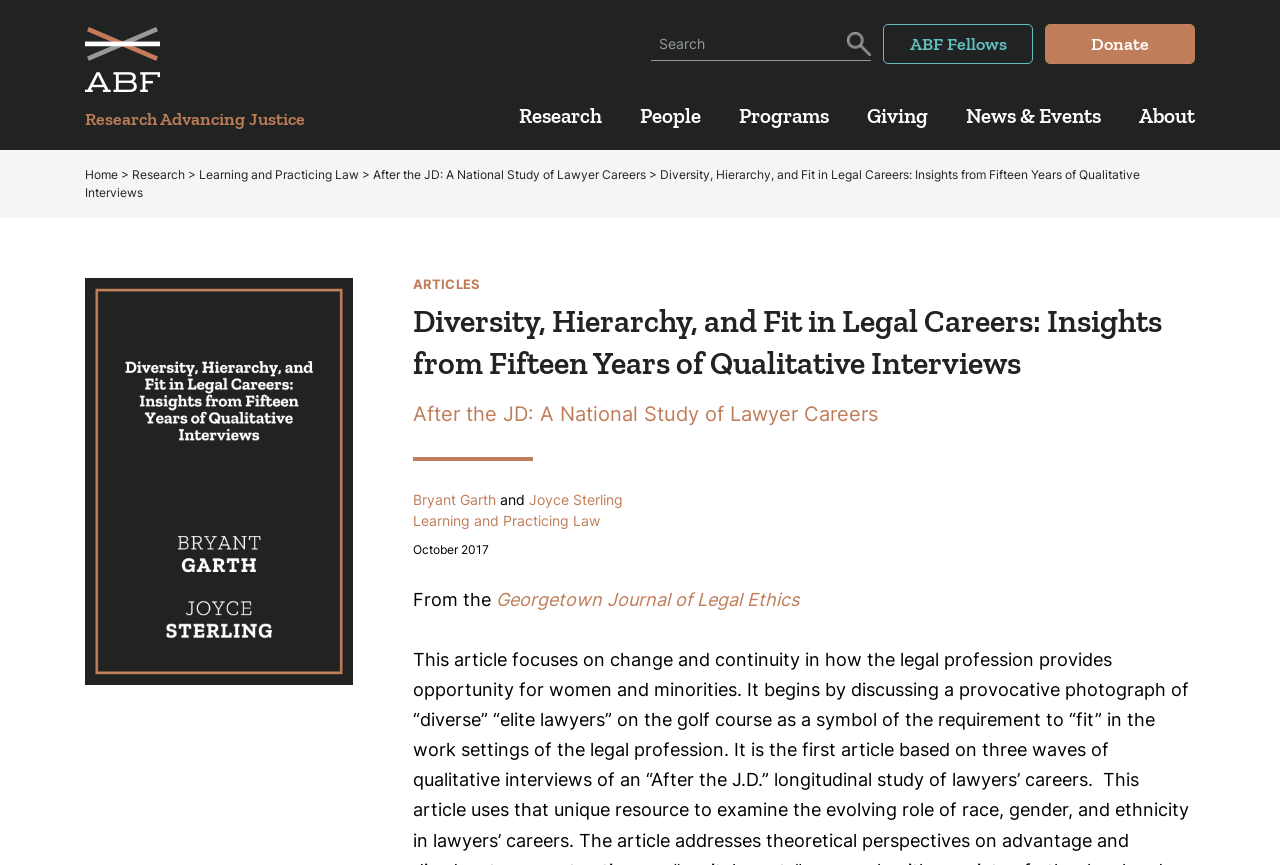Utilize the information from the image to answer the question in detail:
What is the name of the journal where the article was published?

The name of the journal where the article was published can be found in the main content section of the webpage, where the link 'Georgetown Journal of Legal Ethics' is displayed, indicating the journal where the article was published.